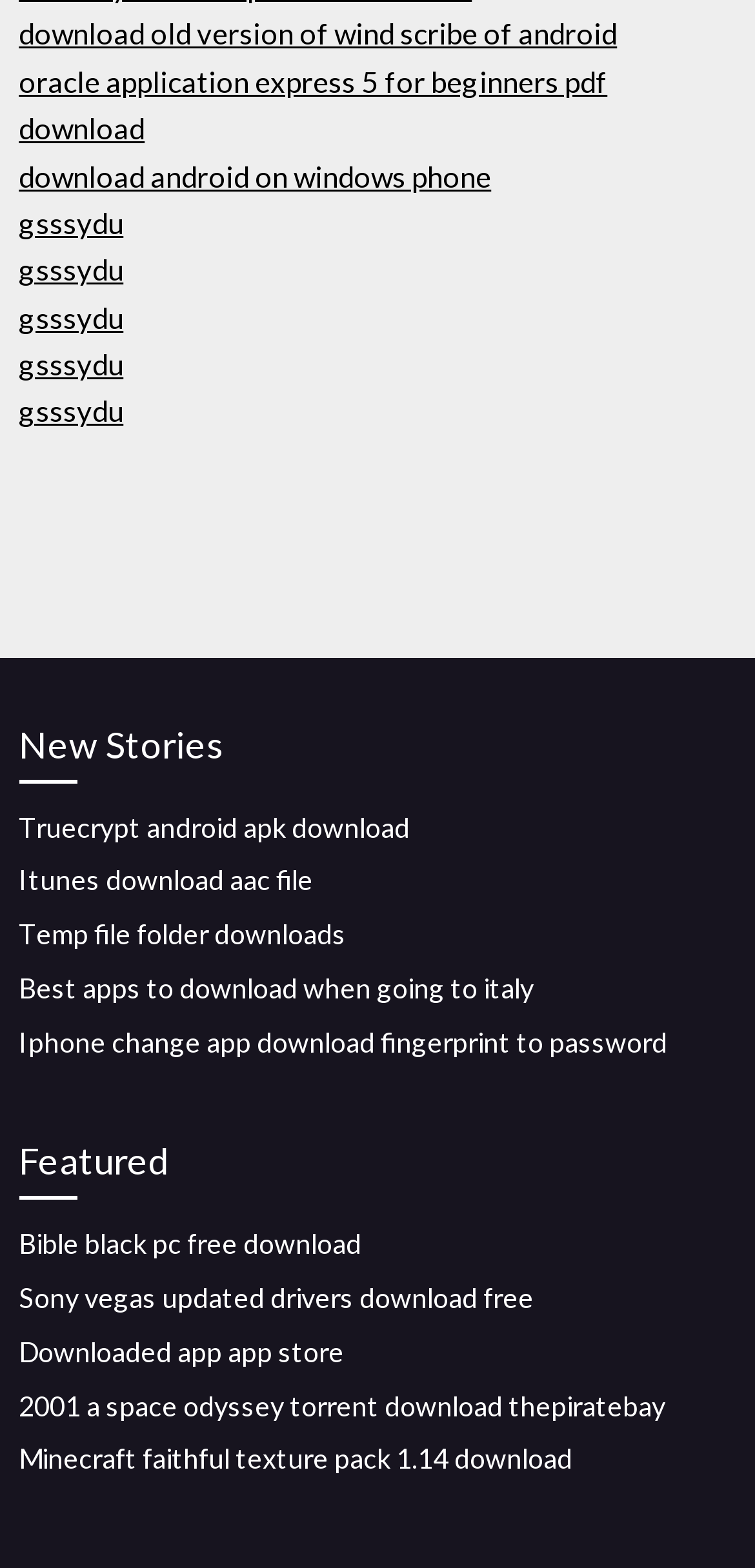What is the topic of the first link?
Look at the screenshot and respond with a single word or phrase.

Windscribe